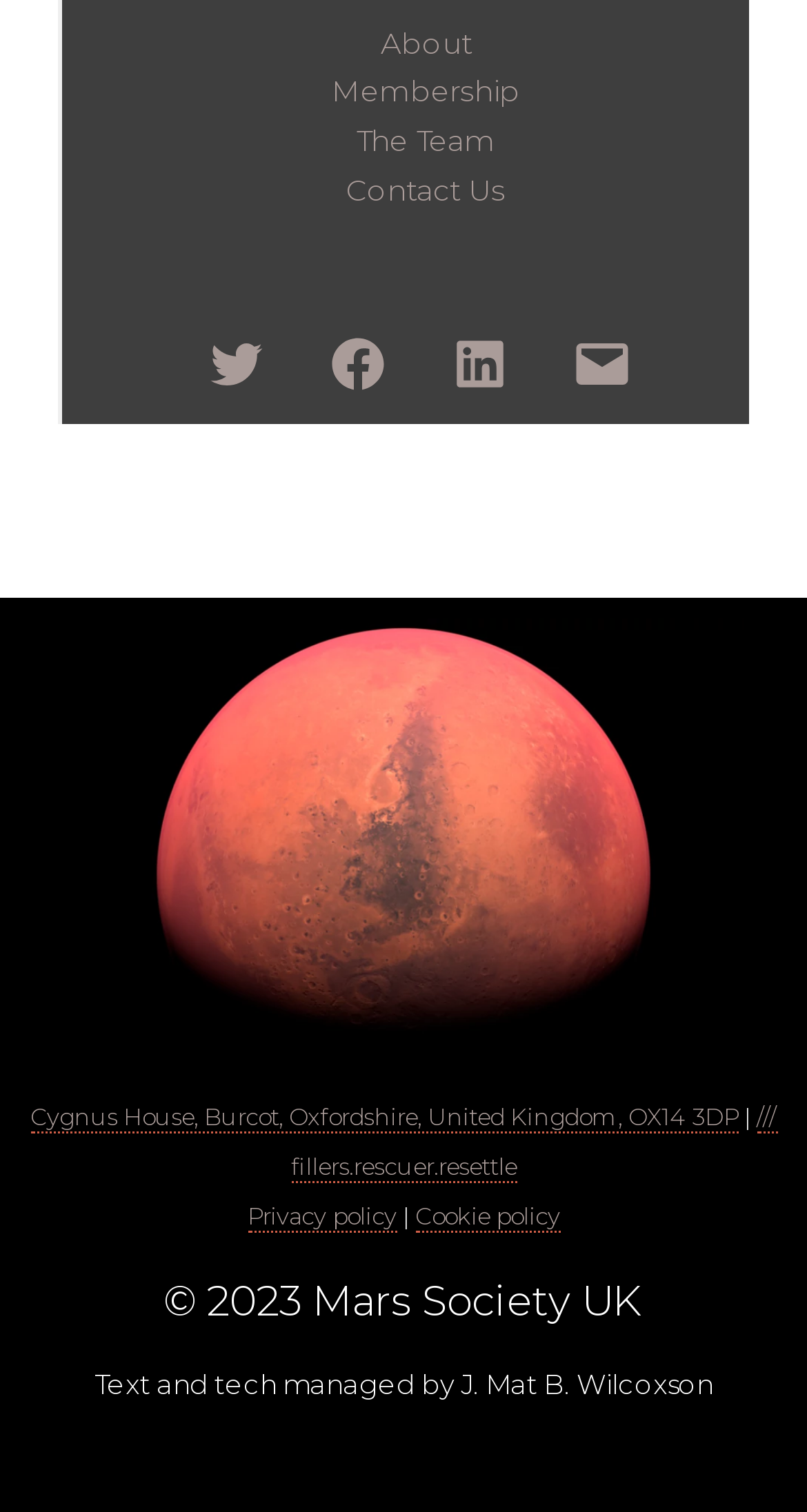Use a single word or phrase to answer the question:
What are the social media links?

Twitter, Facebook, LinkedIn, Mail